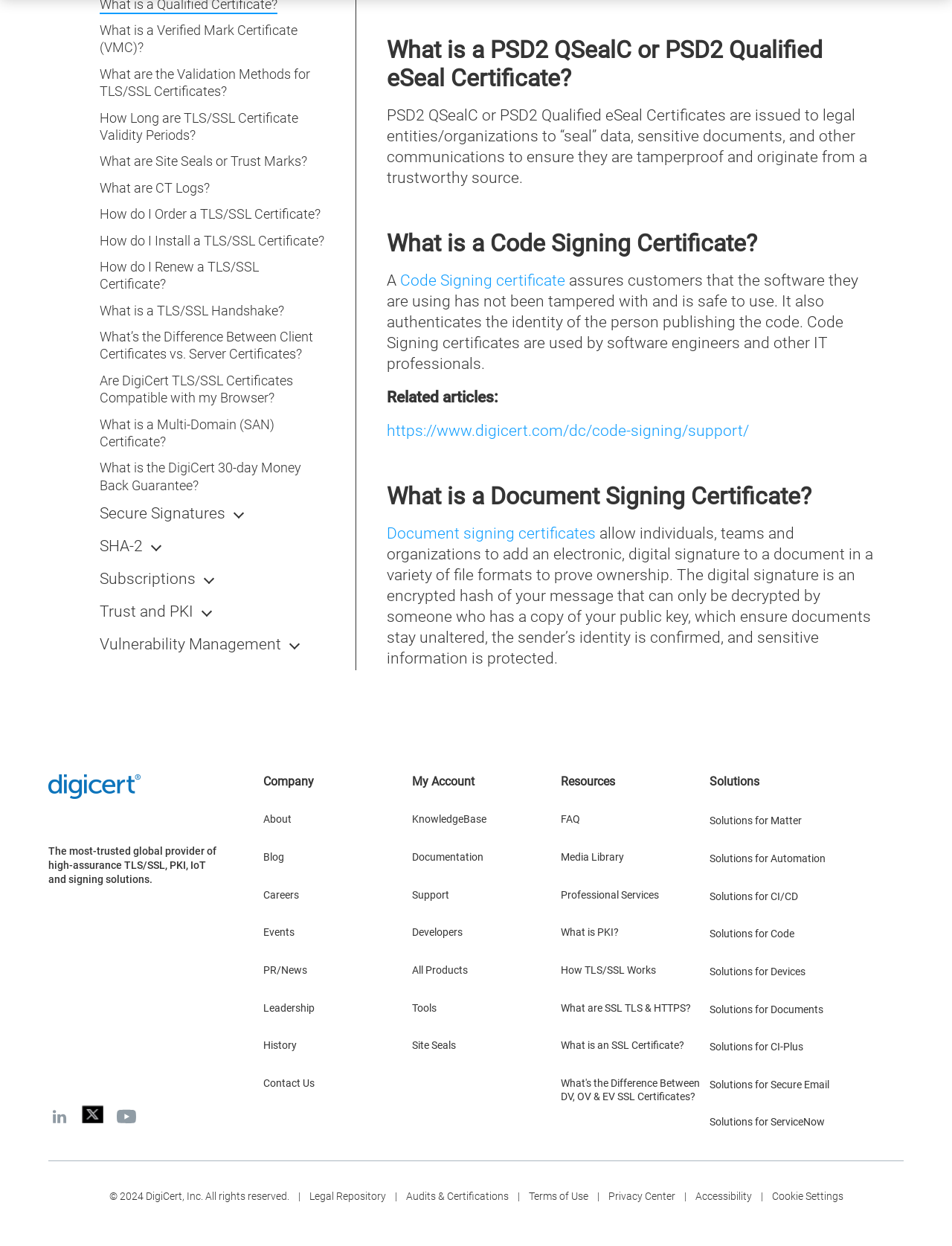Please provide a comprehensive response to the question below by analyzing the image: 
What is the purpose of a Code Signing certificate?

On the webpage, I found a section about Code Signing certificates, which states that it assures customers that the software they are using has not been tampered with and is safe to use. It also authenticates the identity of the person publishing the code.